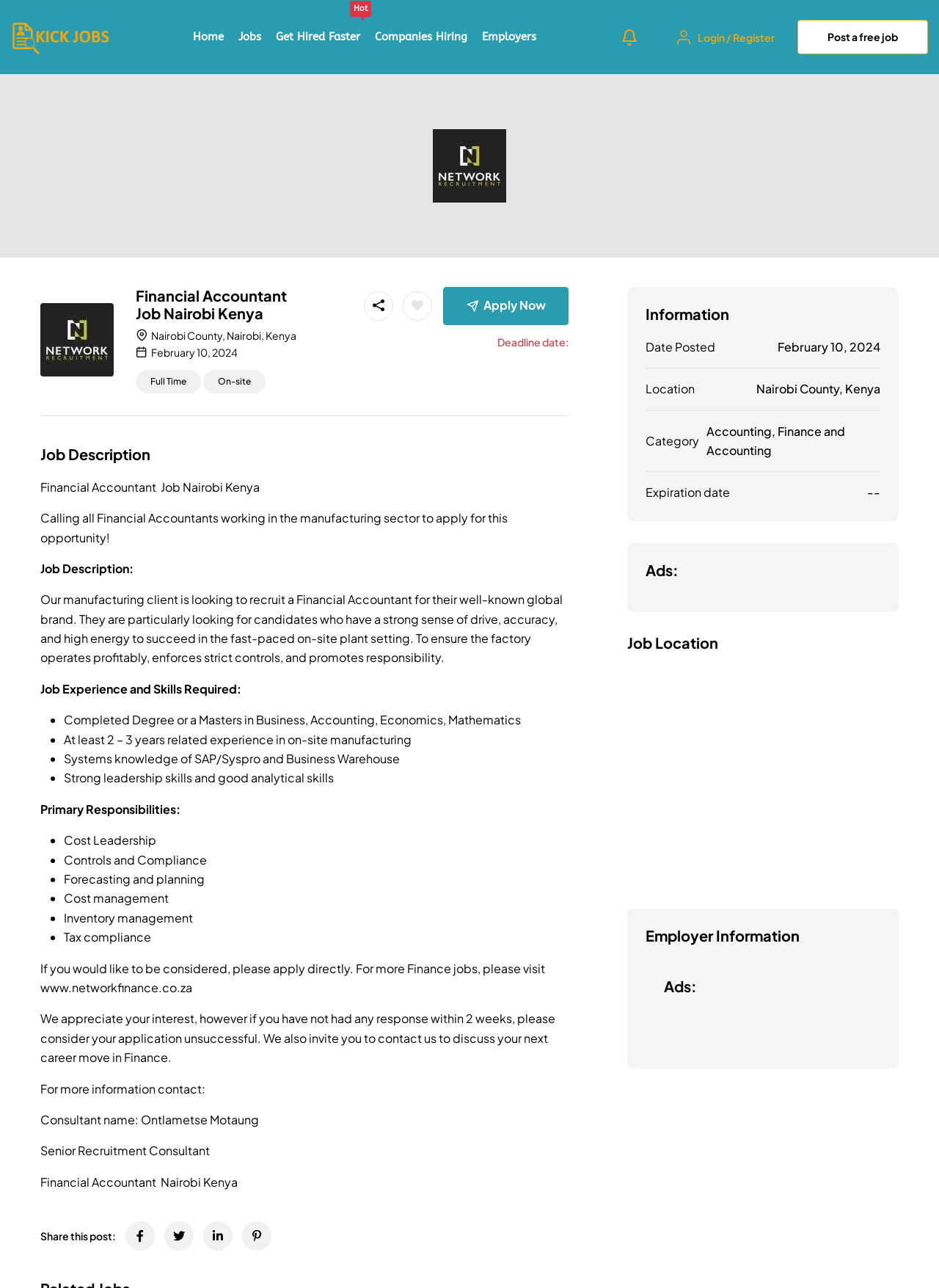Can you show the bounding box coordinates of the region to click on to complete the task described in the instruction: "View more 'Accounting' jobs"?

[0.752, 0.329, 0.822, 0.34]